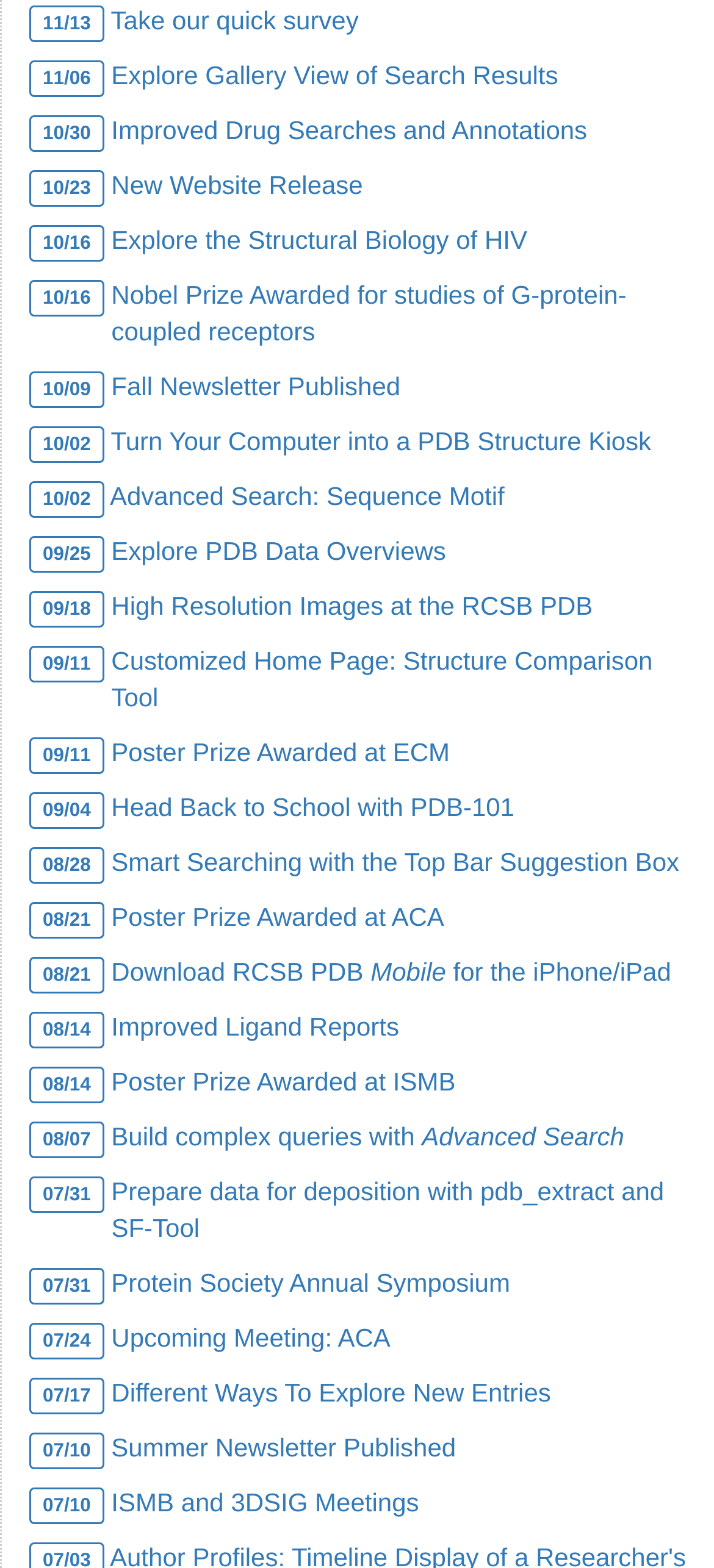Identify the coordinates of the bounding box for the element described below: "Improved Ligand Reports". Return the coordinates as four float numbers between 0 and 1: [left, top, right, bottom].

[0.156, 0.645, 0.559, 0.664]